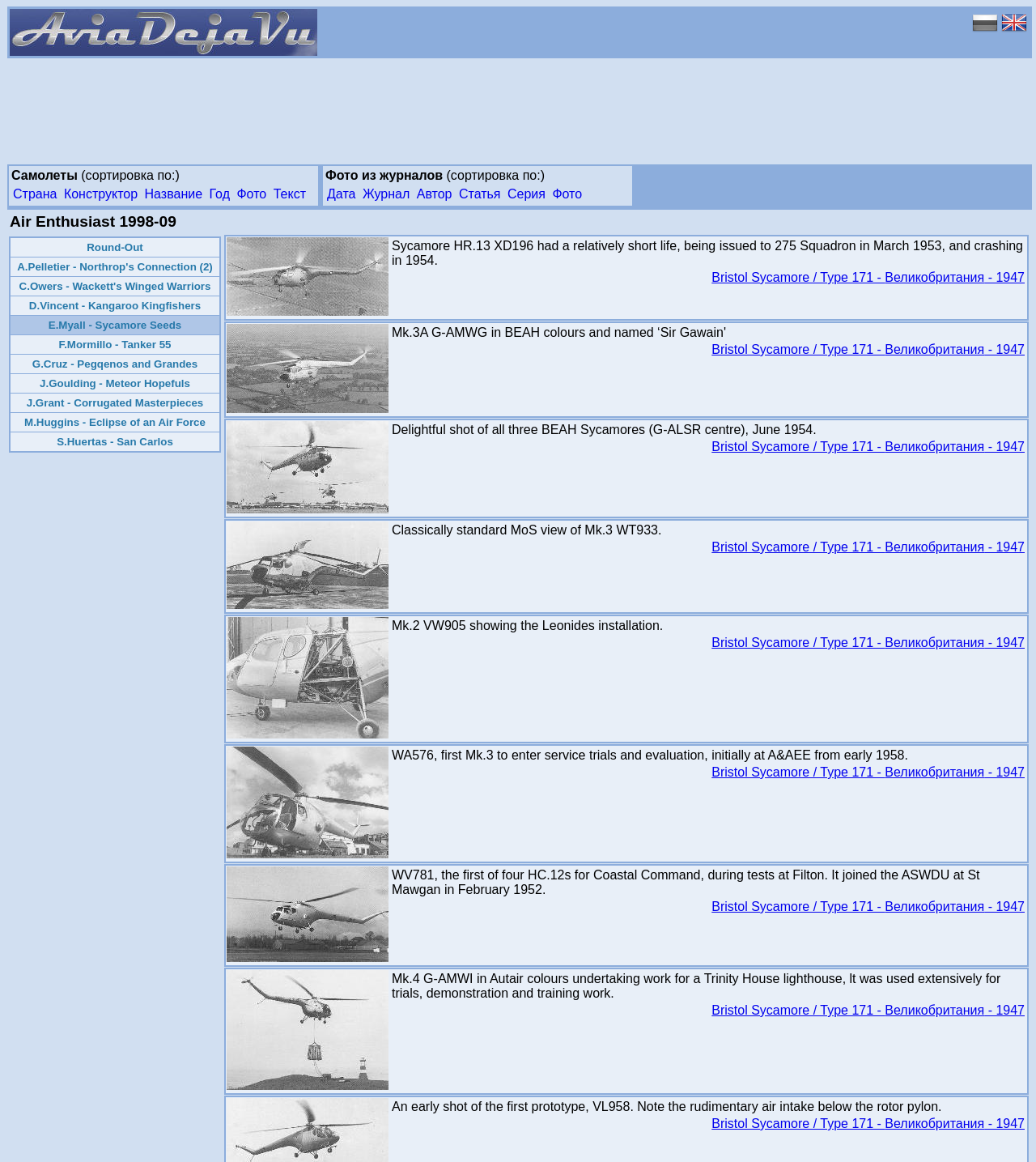Please determine the bounding box coordinates of the element to click on in order to accomplish the following task: "Click on the link 'A.Pelletier - Northrop's Connection (2)'". Ensure the coordinates are four float numbers ranging from 0 to 1, i.e., [left, top, right, bottom].

[0.017, 0.224, 0.205, 0.235]